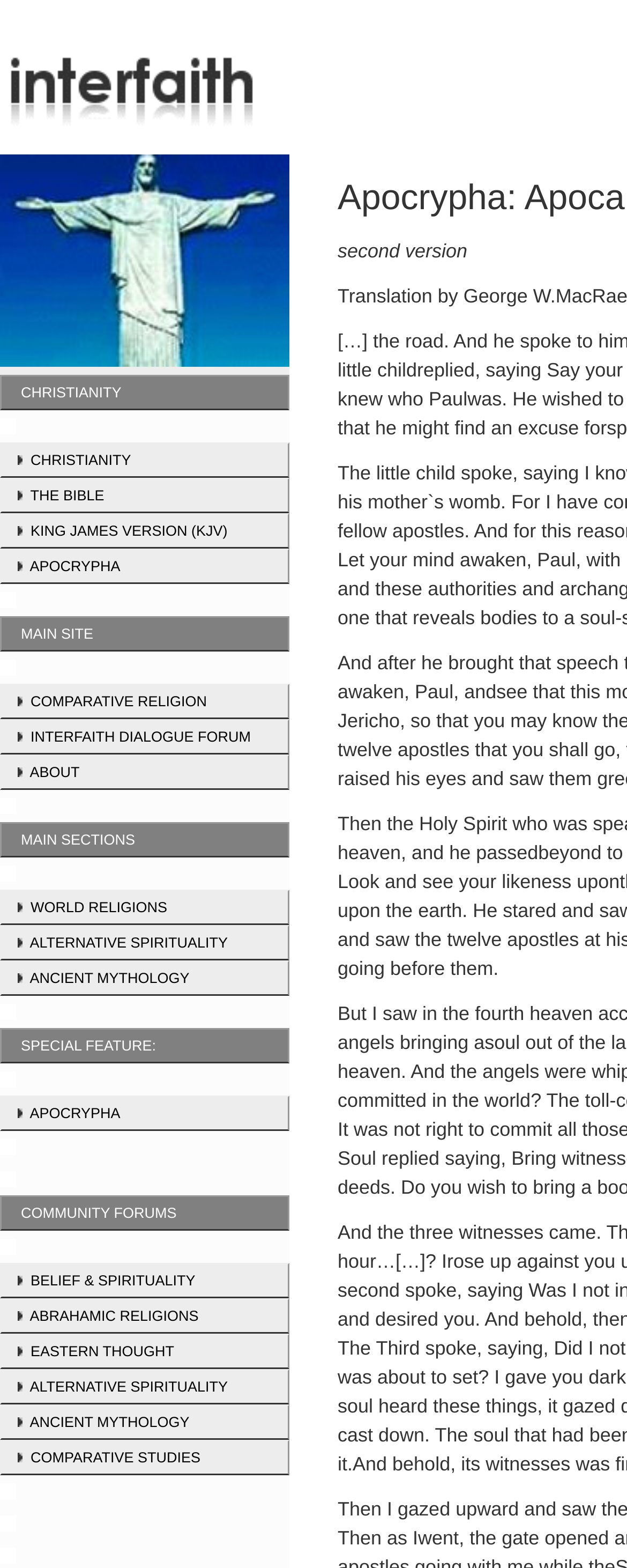Show the bounding box coordinates of the region that should be clicked to follow the instruction: "view the Apocalypse of Paul 2."

[0.0, 0.069, 0.41, 0.086]